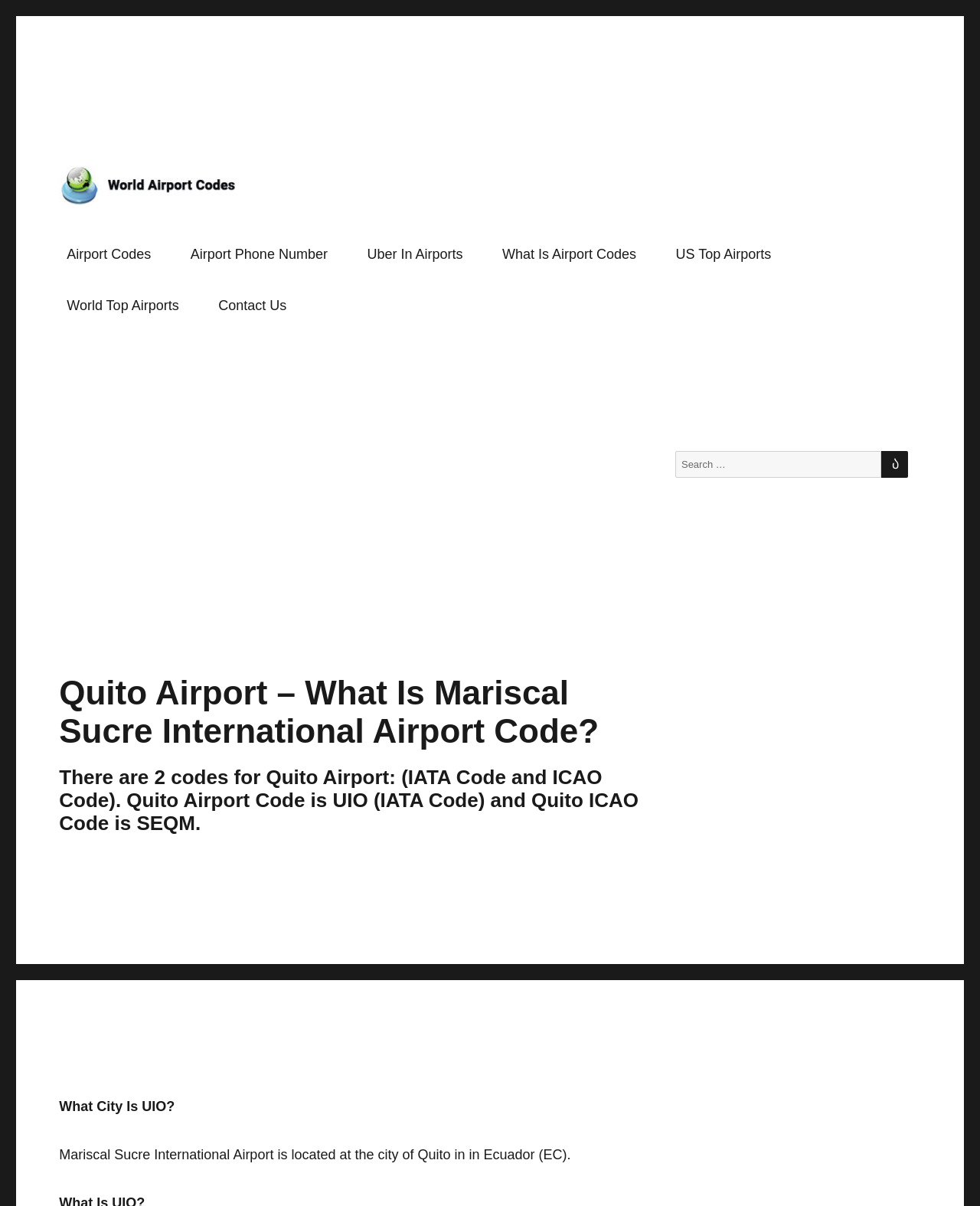Please look at the image and answer the question with a detailed explanation: How many codes are there for Quito Airport?

The webpage provides information about Quito Airport, and in the section 'Quito Airport – What Is Mariscal Sucre International Airport Code?', it states that 'There are 2 codes for Quito Airport: (IATA Code and ICAO Code).' Therefore, there are 2 codes for Quito Airport.